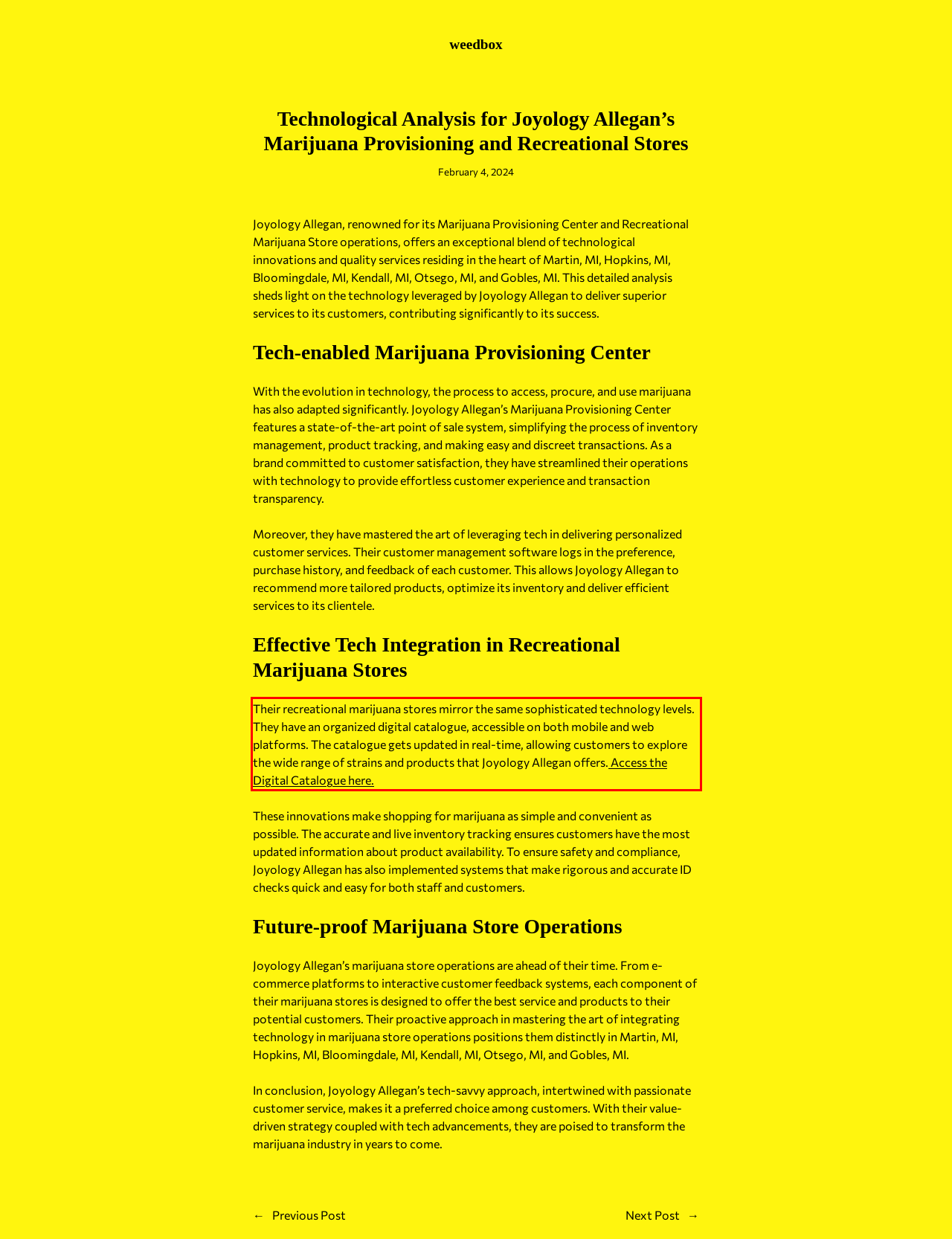From the given screenshot of a webpage, identify the red bounding box and extract the text content within it.

Their recreational marijuana stores mirror the same sophisticated technology levels. They have an organized digital catalogue, accessible on both mobile and web platforms. The catalogue gets updated in real-time, allowing customers to explore the wide range of strains and products that Joyology Allegan offers. Access the Digital Catalogue here.